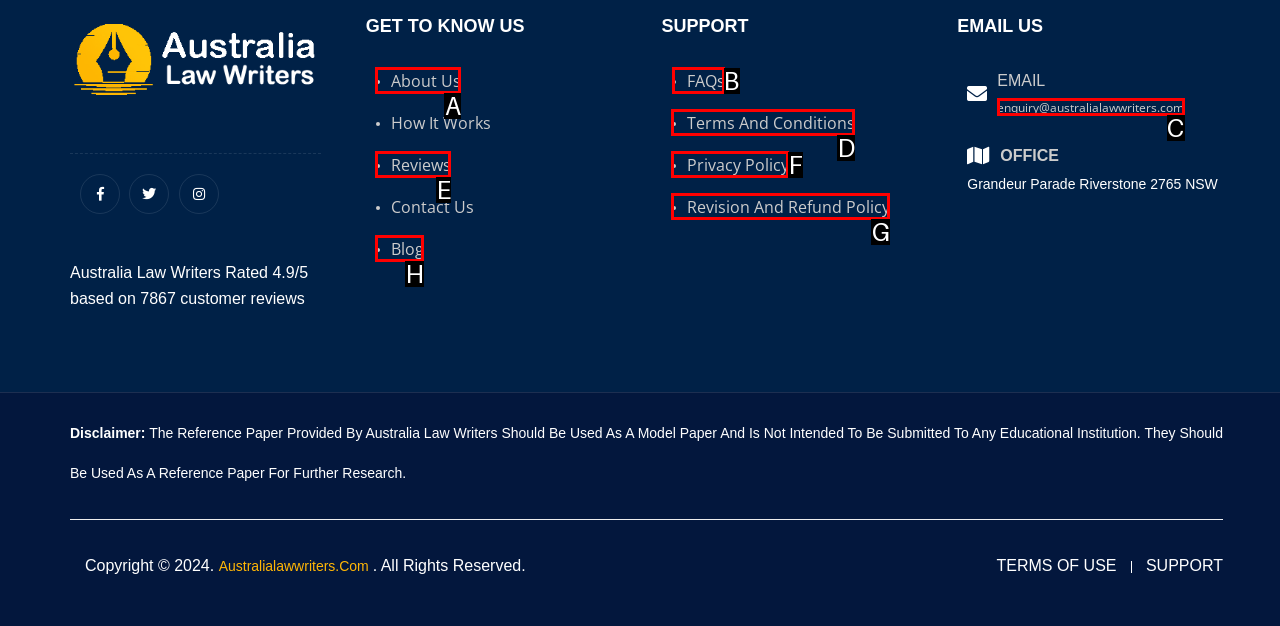Point out the correct UI element to click to carry out this instruction: View the 'FAQs' page
Answer with the letter of the chosen option from the provided choices directly.

B